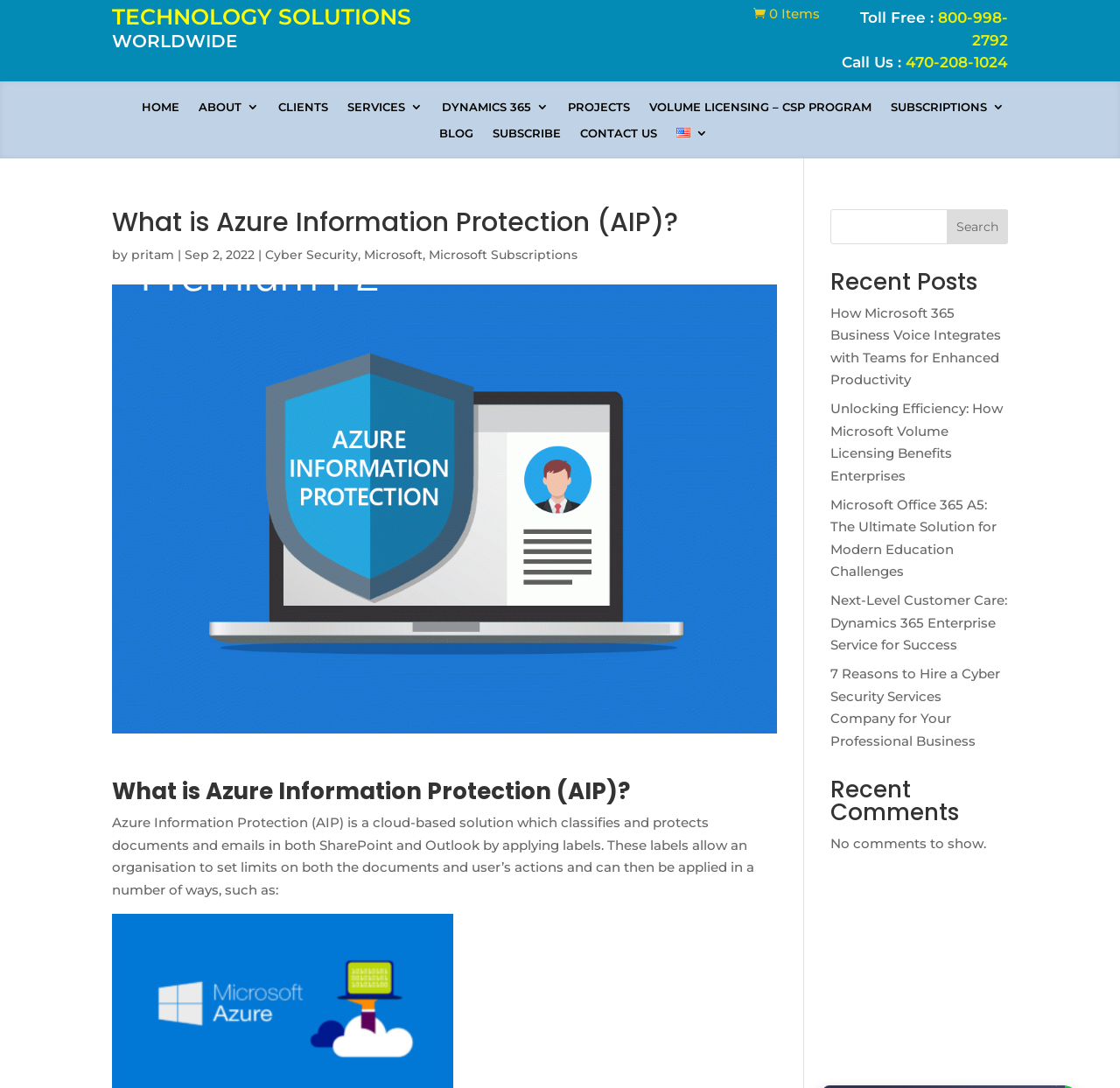Identify the bounding box coordinates of the section to be clicked to complete the task described by the following instruction: "Read the 'What is Azure Information Protection (AIP)?' article". The coordinates should be four float numbers between 0 and 1, formatted as [left, top, right, bottom].

[0.1, 0.192, 0.694, 0.224]